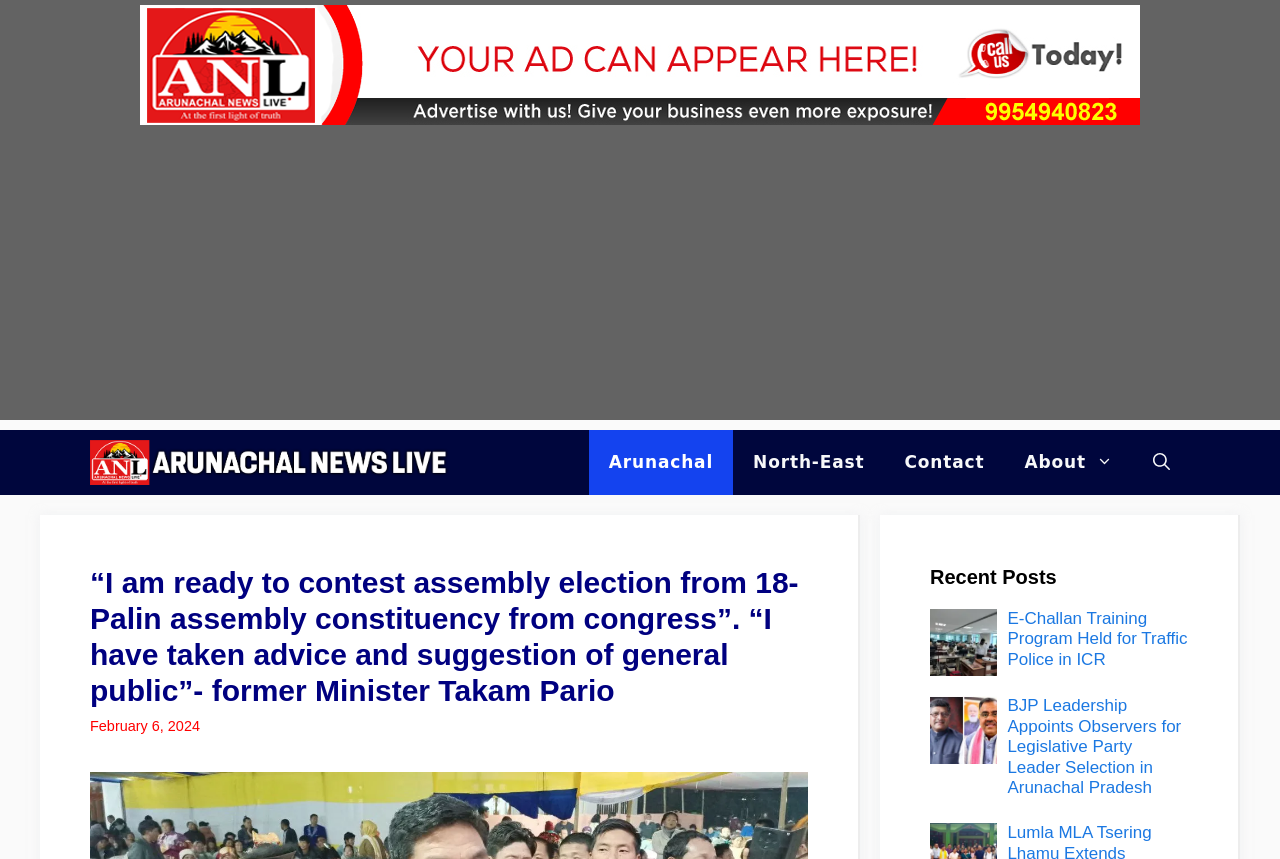Identify the bounding box coordinates of the element that should be clicked to fulfill this task: "Read the 'E-Challan Training Program Held for Traffic Police in ICR' article". The coordinates should be provided as four float numbers between 0 and 1, i.e., [left, top, right, bottom].

[0.787, 0.709, 0.928, 0.779]